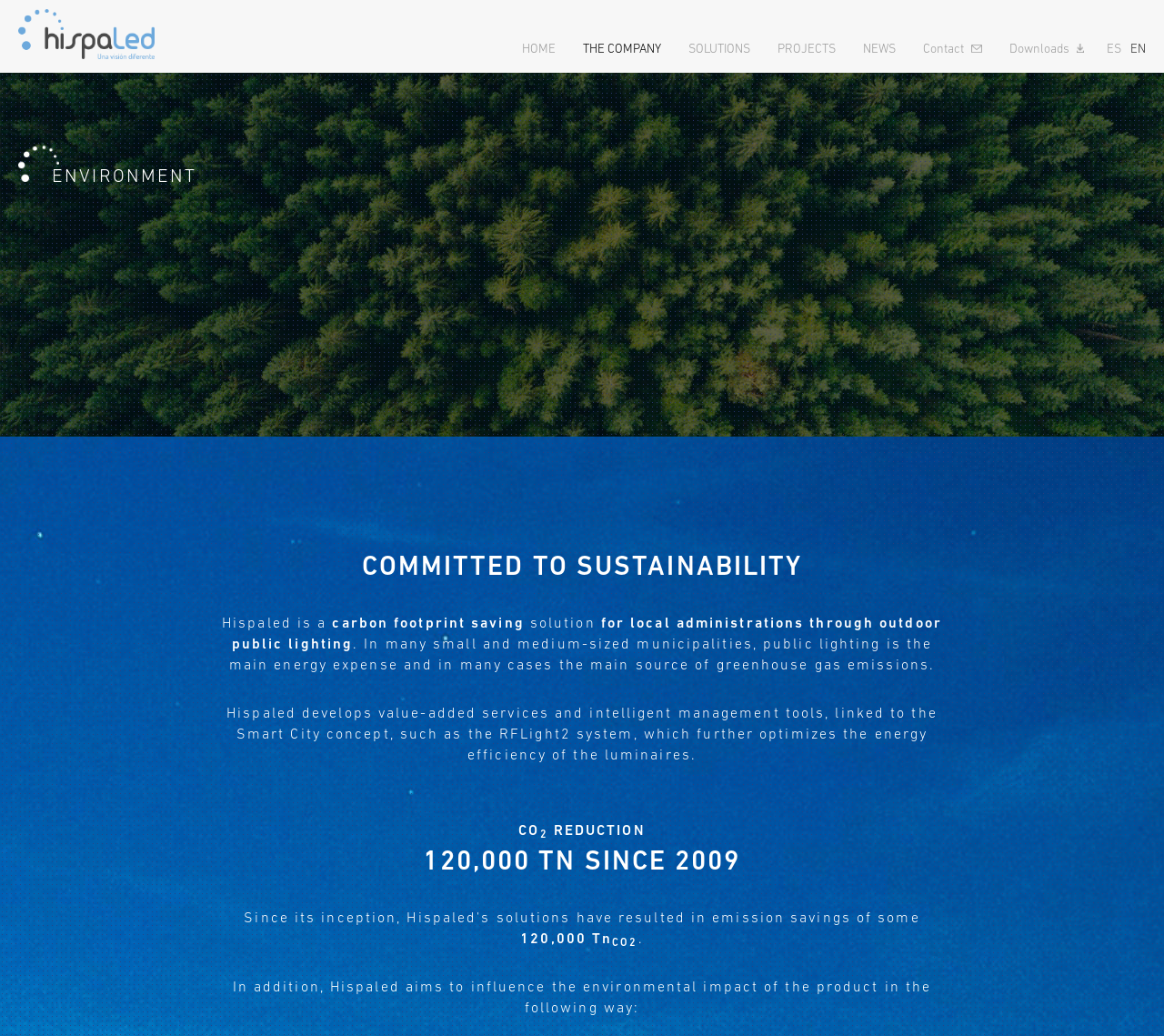Generate a thorough explanation of the webpage's elements.

The webpage is about Hispaled, an environment-focused company. At the top left, there is a link to the company's homepage, accompanied by a small image of the company's logo. 

Below the logo, there is a horizontal navigation menu with links to various sections of the website, including HOME, THE COMPANY, SOLUTIONS, PROJECTS, NEWS, Contact, Downloads, and language options (ES and EN). 

The main content of the page is divided into two sections. The first section has a heading "ENVIRONMENT" and a subheading "COMMITTED TO SUSTAINABILITY". Below the headings, there is a paragraph of text that describes Hispaled's mission to reduce carbon footprint through outdoor public lighting solutions for local administrations. 

The second section appears to highlight the company's achievements, with a focus on CO2 reduction. There is a large text "CO2 REDUCTION" and a statistic "120,000 TN SINCE 2009" displayed prominently. Below this, there is a smaller text that reiterates the statistic and provides additional context. 

Throughout the page, the text is arranged in a clear and organized manner, making it easy to follow and understand the company's message.